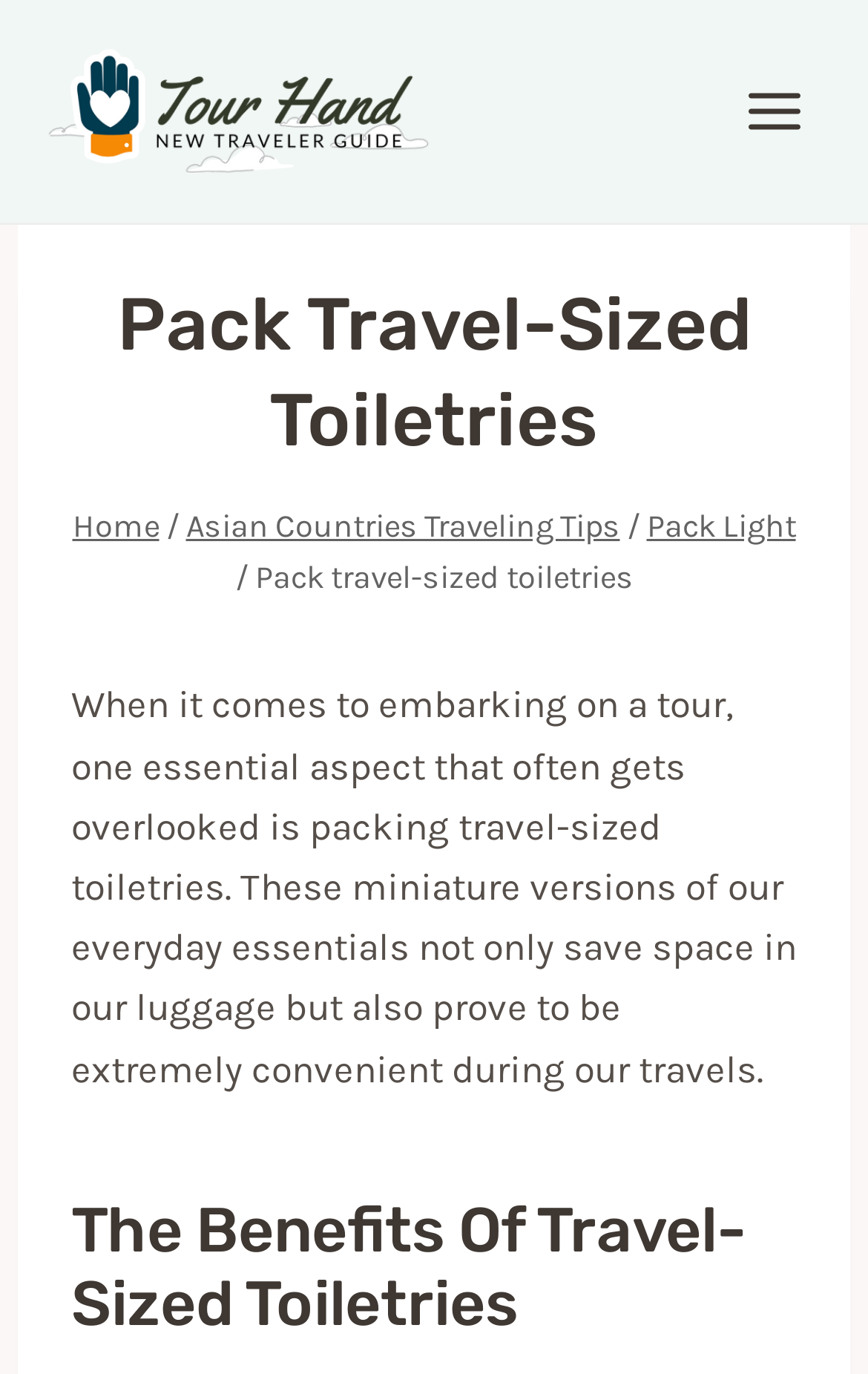What is the purpose of packing travel-sized toiletries?
Using the visual information from the image, give a one-word or short-phrase answer.

Save space and convenience